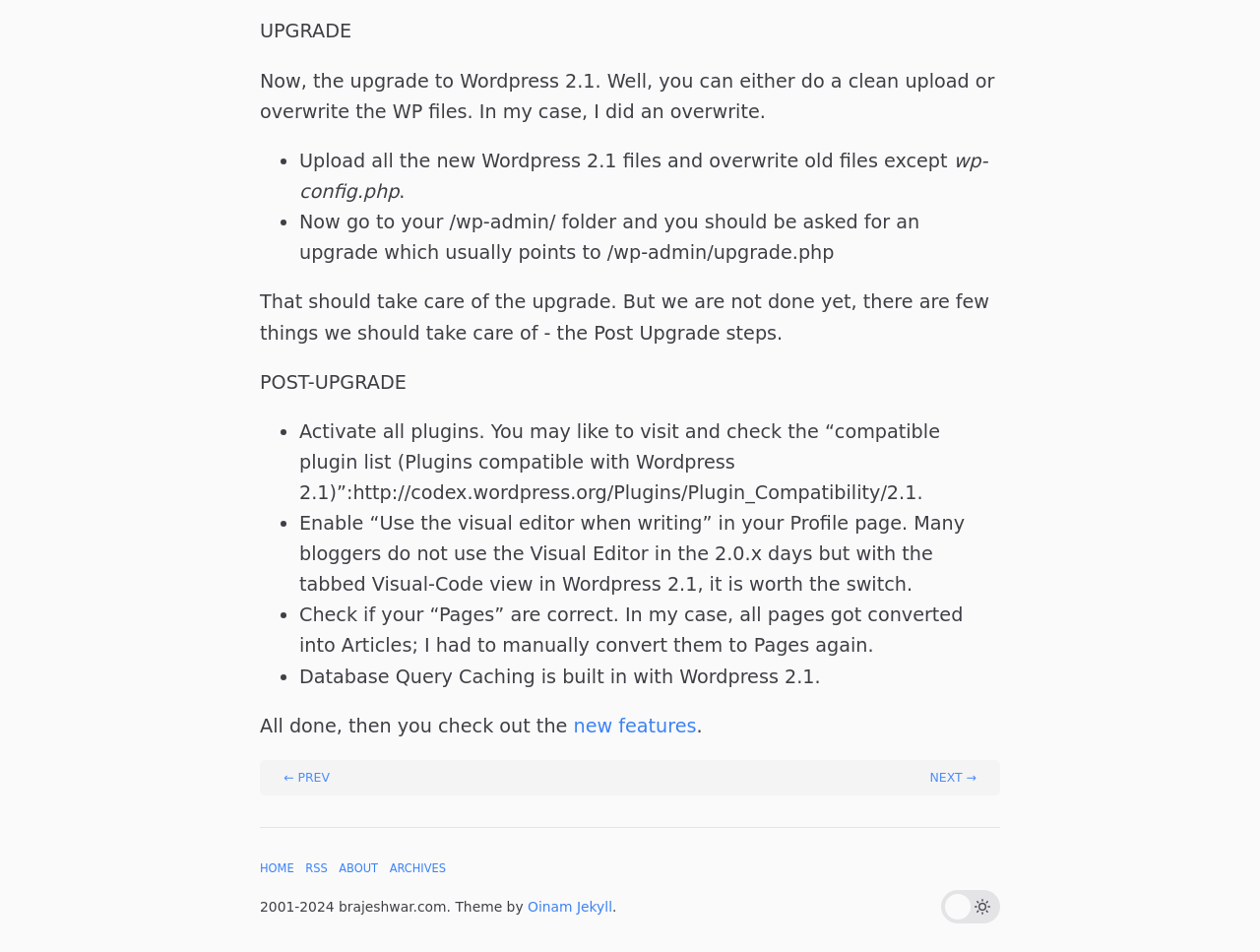What is built-in with Wordpress 2.1?
Answer the question based on the image using a single word or a brief phrase.

Database Query Caching